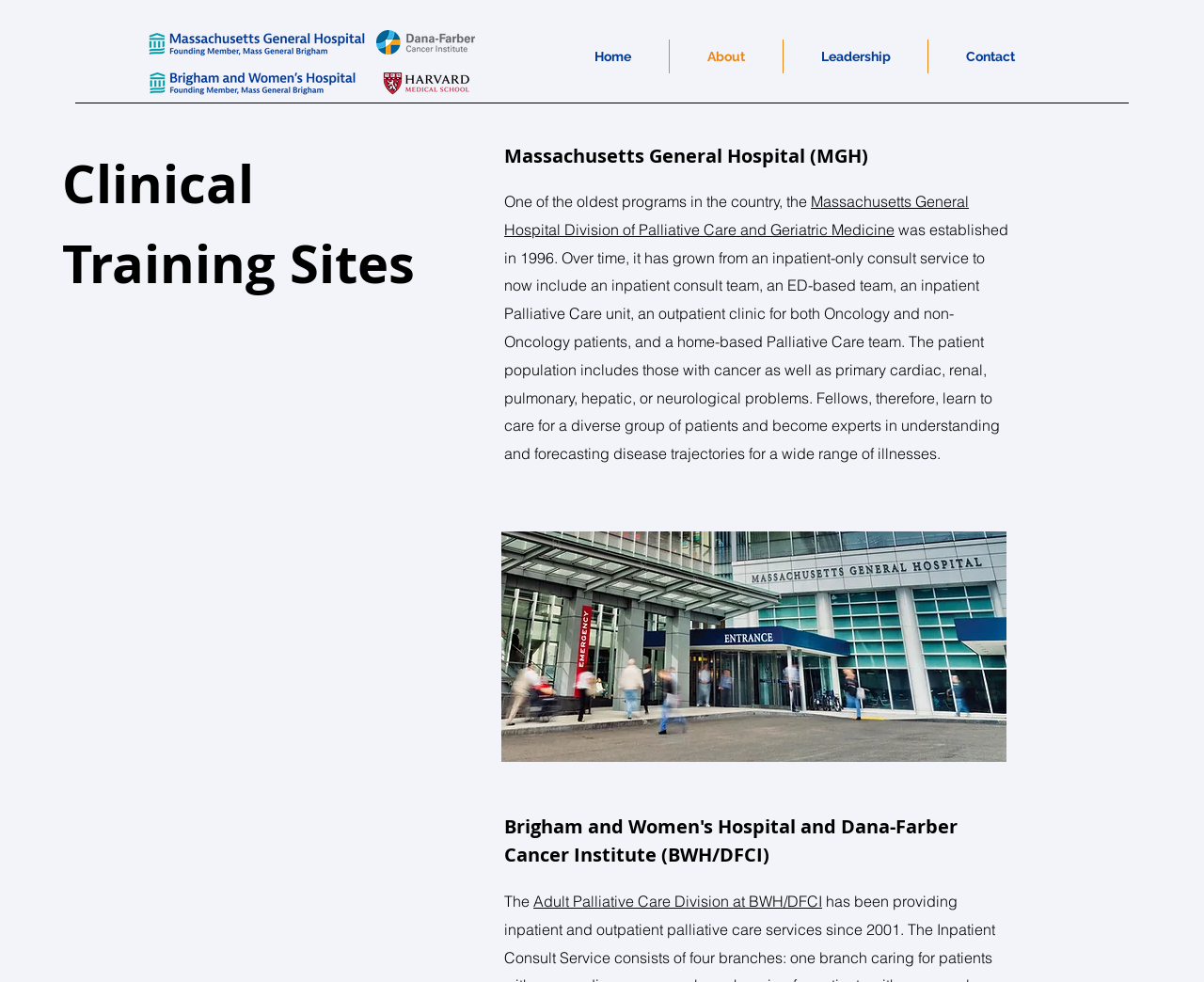What is the name of the hospital with an inpatient Palliative Care unit?
Look at the image and respond to the question as thoroughly as possible.

I found the description of the hospital with an inpatient Palliative Care unit in the text associated with the 'Massachusetts General Hospital (MGH)' heading, which mentions 'an inpatient consult team, an ED-based team, an inpatient Palliative Care unit, an outpatient clinic for both Oncology and non-Oncology patients, and a home-based Palliative Care team'.